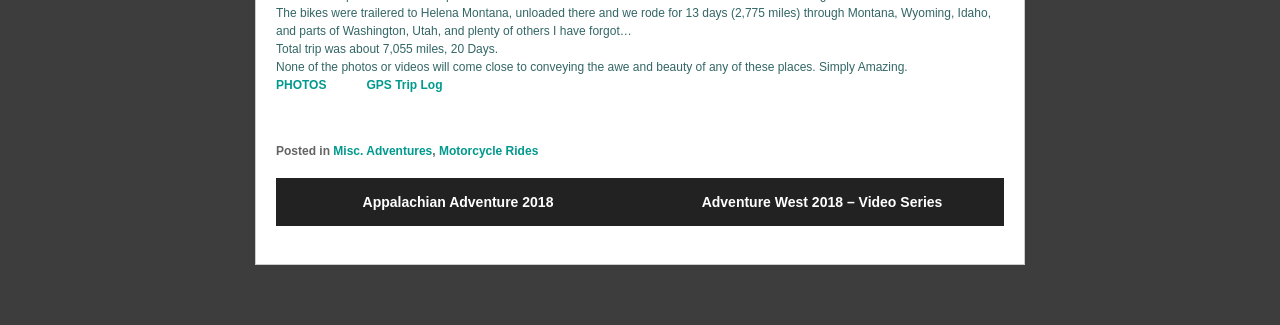Based on the element description: "Start a free trial", identify the UI element and provide its bounding box coordinates. Use four float numbers between 0 and 1, [left, top, right, bottom].

None